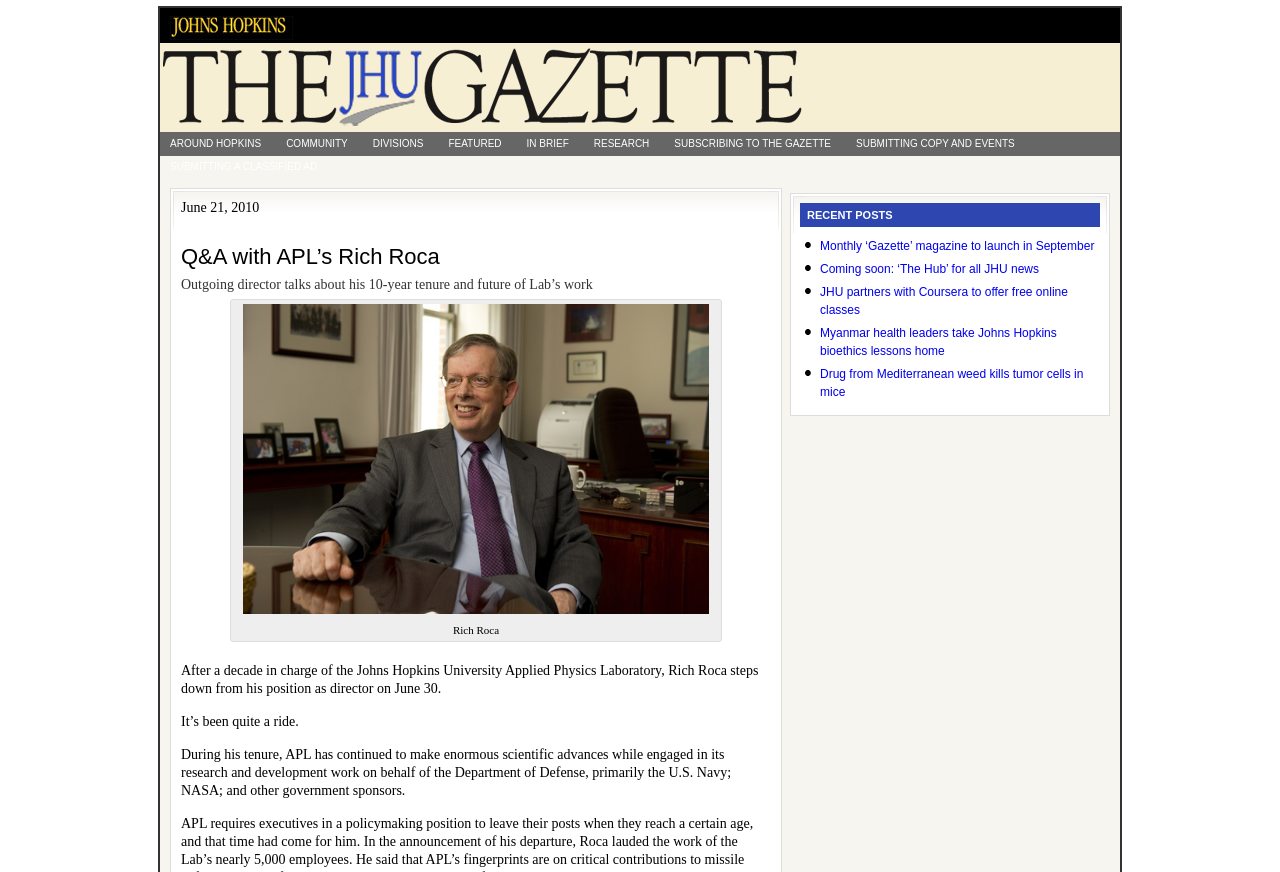Based on the element description Community, identify the bounding box coordinates for the UI element. The coordinates should be in the format (top-left x, top-left y, bottom-right x, bottom-right y) and within the 0 to 1 range.

[0.216, 0.151, 0.28, 0.178]